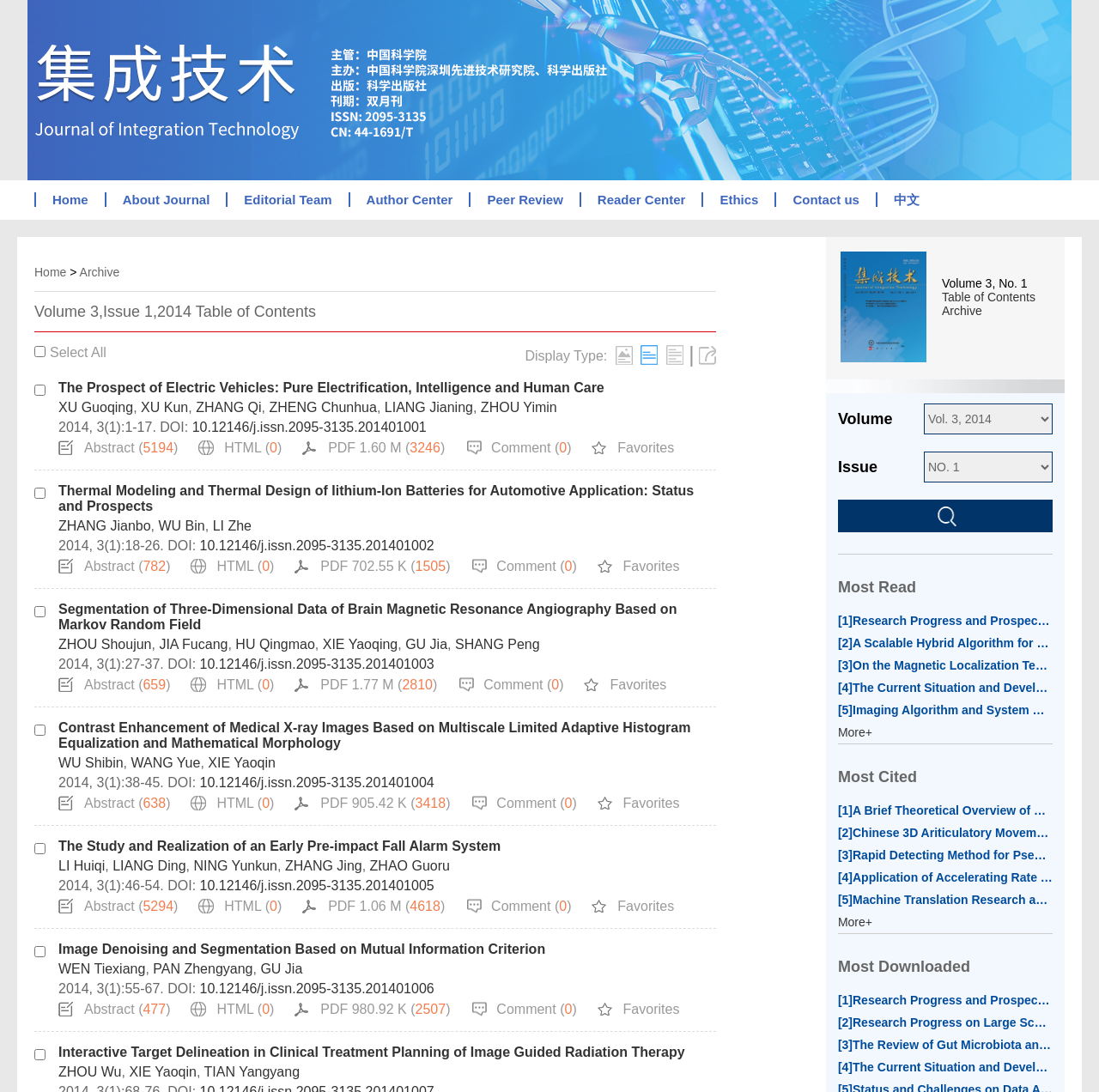Using the information in the image, give a detailed answer to the following question: What is the name of the first article?

I found the answer by looking at the links on the webpage and identifying the first article title, which is 'The Prospect of Electric Vehicles: Pure Electrification, Intelligence and Human Care'.